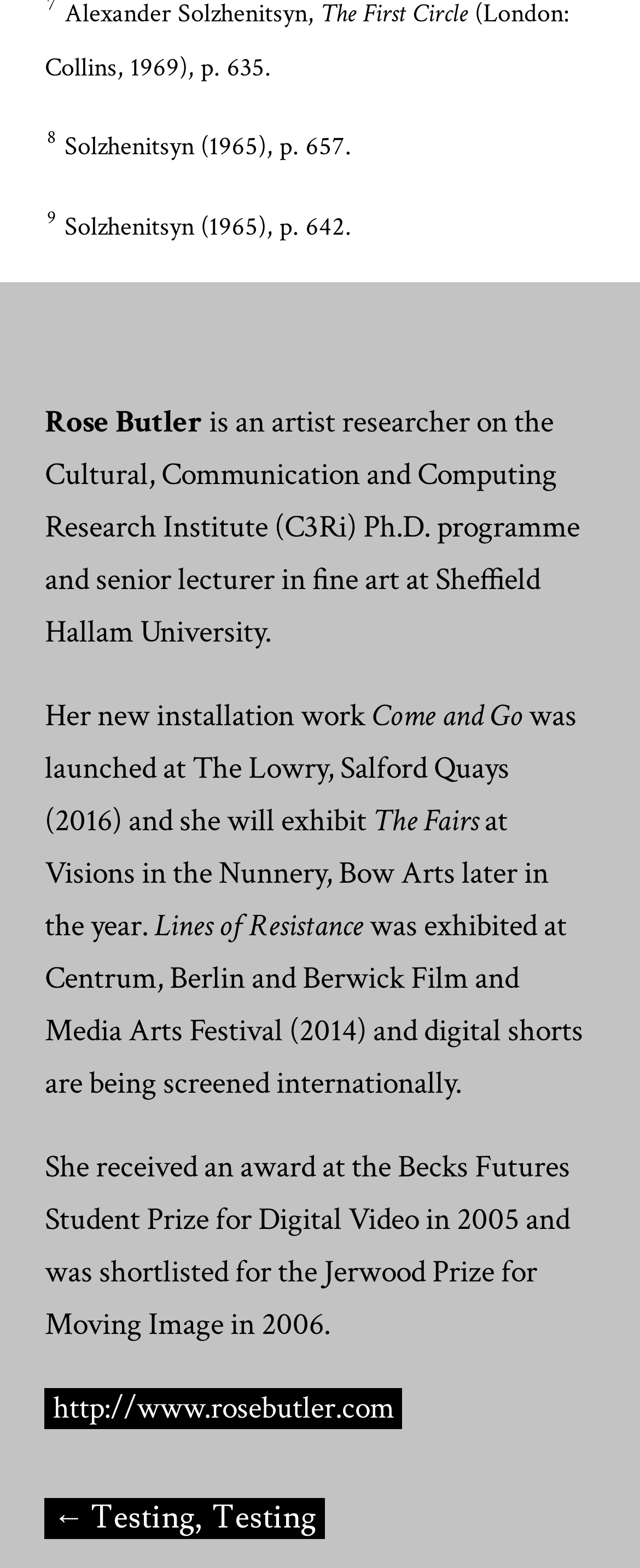Please provide a brief answer to the question using only one word or phrase: 
How many exhibitions are mentioned in the webpage?

At least 4